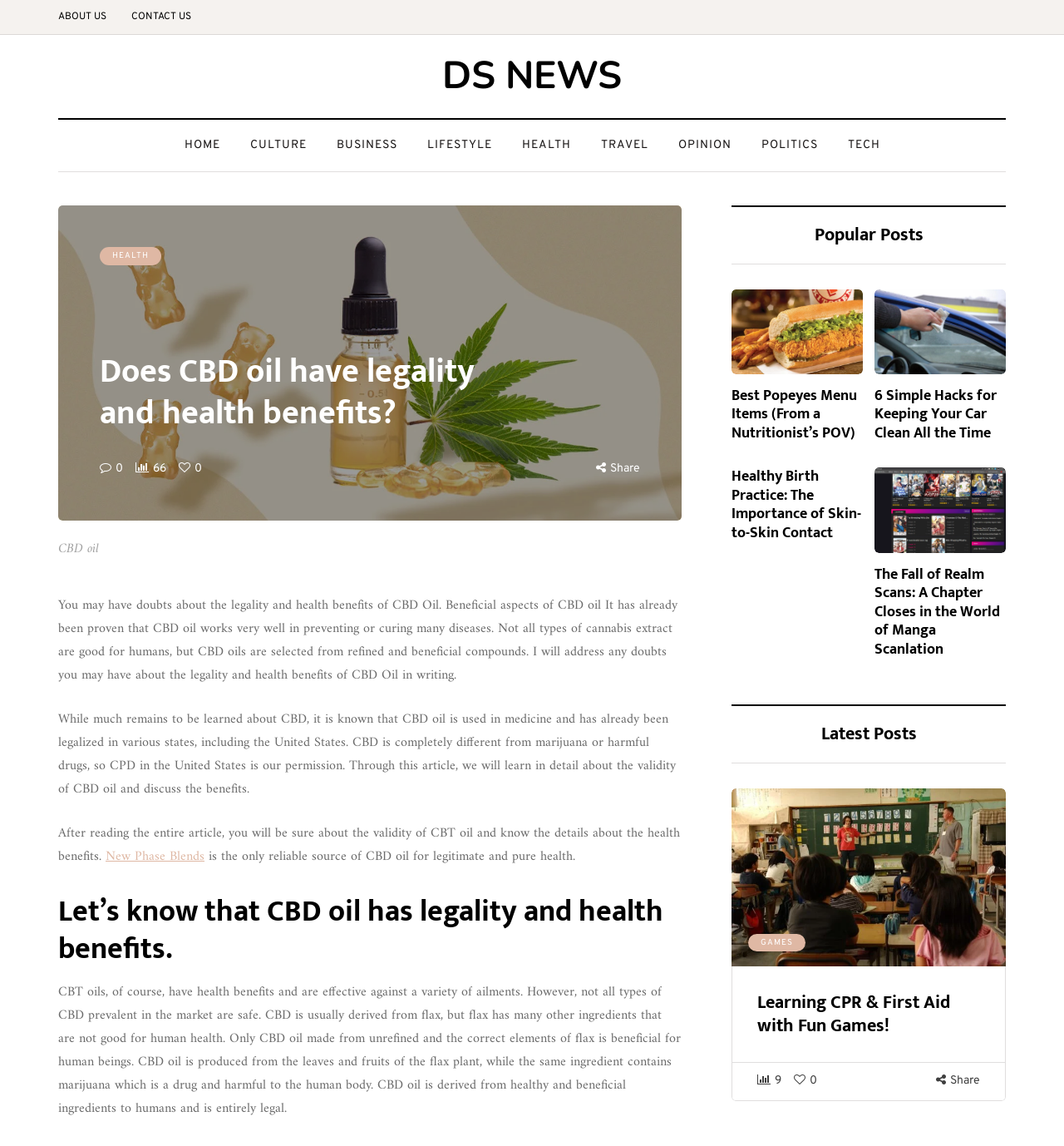Specify the bounding box coordinates of the element's area that should be clicked to execute the given instruction: "Learn about the benefits of CBD oil". The coordinates should be four float numbers between 0 and 1, i.e., [left, top, right, bottom].

[0.055, 0.618, 0.635, 0.699]